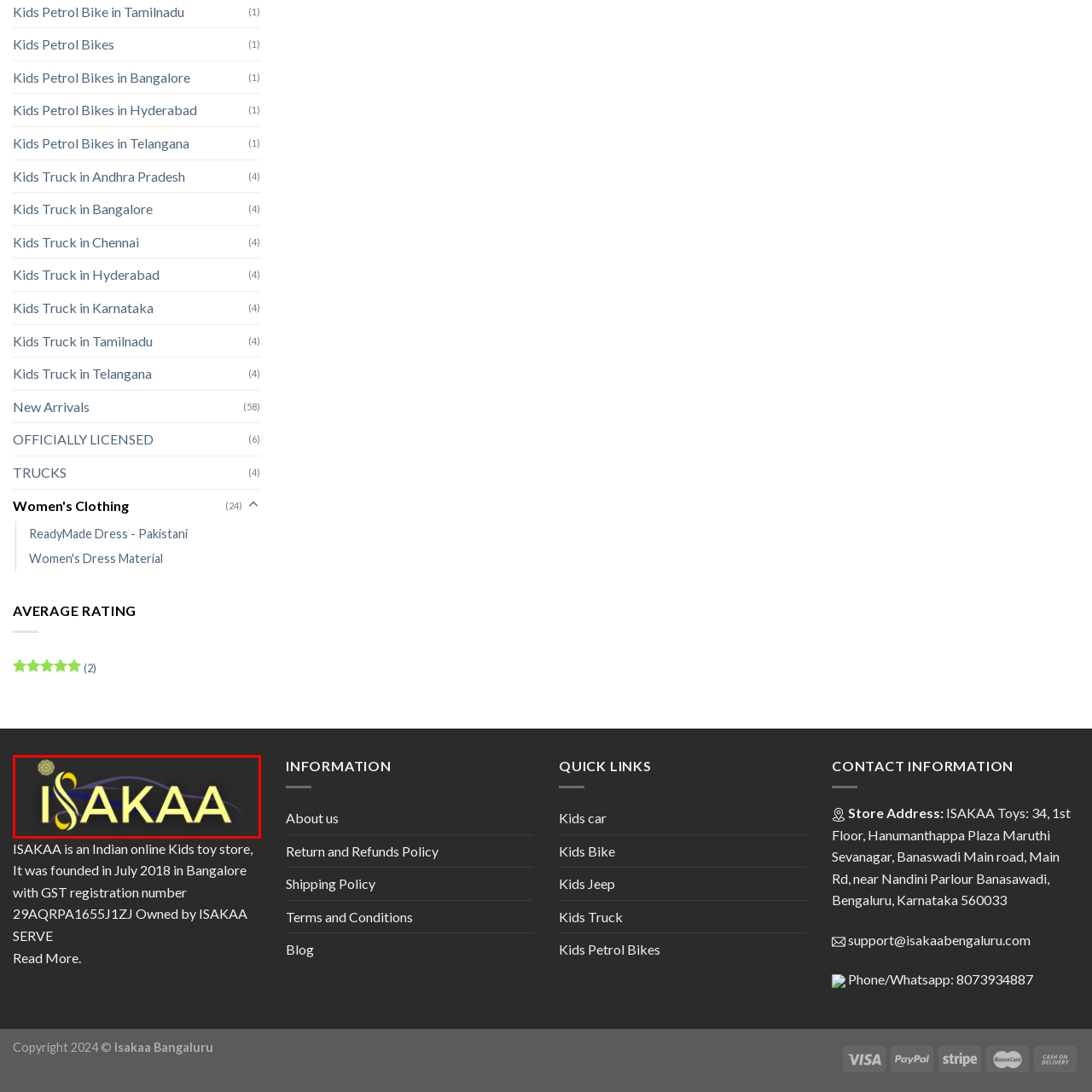Create an extensive description for the image inside the red frame.

The image features the logo of ISAKAA, an online kids' toy store that specializes in a variety of children's products. The logo showcases the brand name "ISAKAA" in bold, elegant lettering, accentuated by vibrant colors and stylish design elements, reflecting a playful and engaging identity. A decorative emblem is positioned above the "I," adding a unique artistic touch. Known for providing a wide range of items, ISAKAA emphasizes quality and customer service in its offerings. The store was established in July 2018 and is based in Bangalore, India, with a focus on delivering an enriched shopping experience for children's toys and apparel.